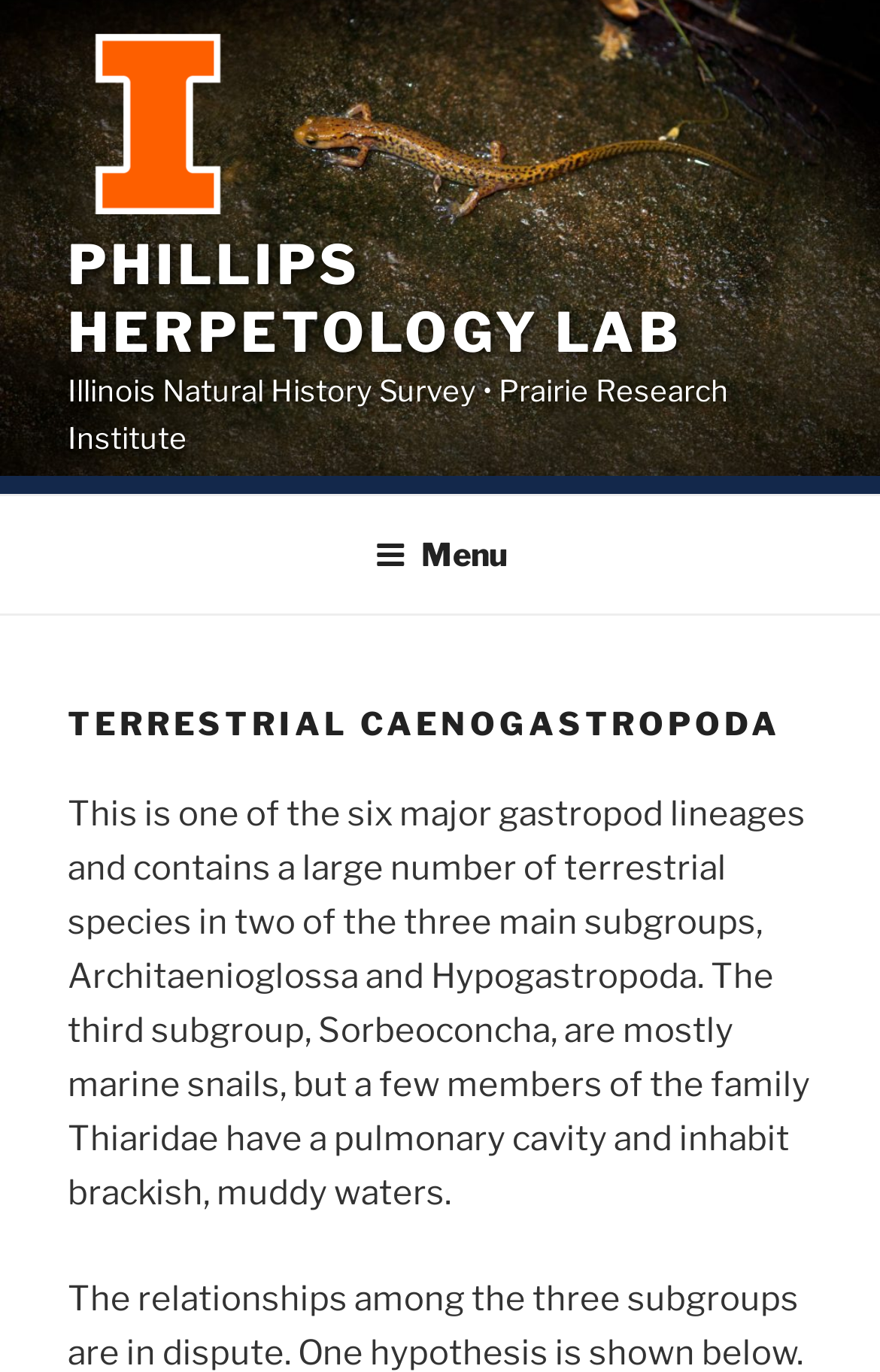Predict the bounding box of the UI element based on the description: "Phillips Herpetology Lab". The coordinates should be four float numbers between 0 and 1, formatted as [left, top, right, bottom].

[0.077, 0.169, 0.776, 0.266]